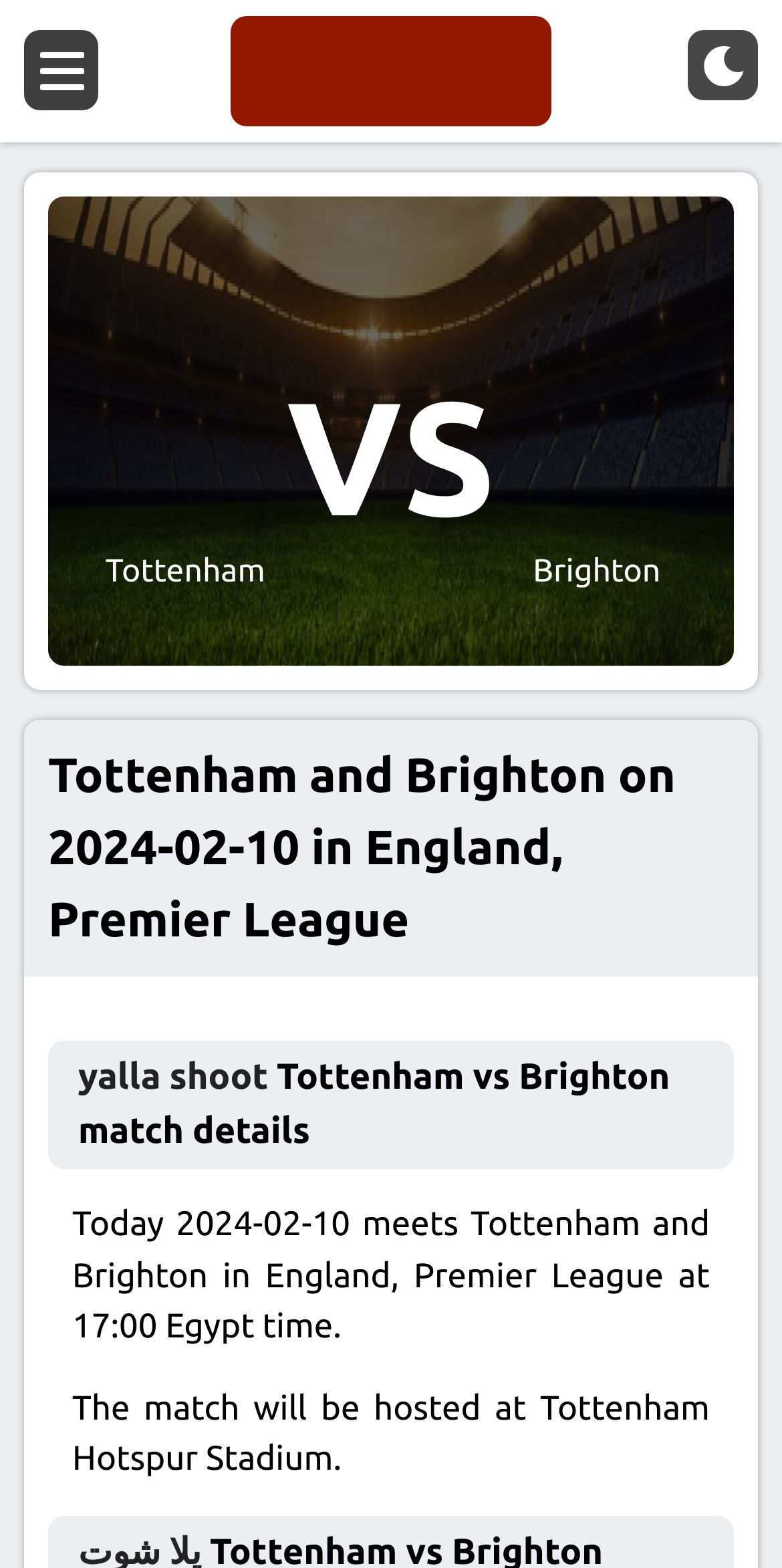What are the two teams playing in the match?
From the screenshot, supply a one-word or short-phrase answer.

Tottenham and Brighton